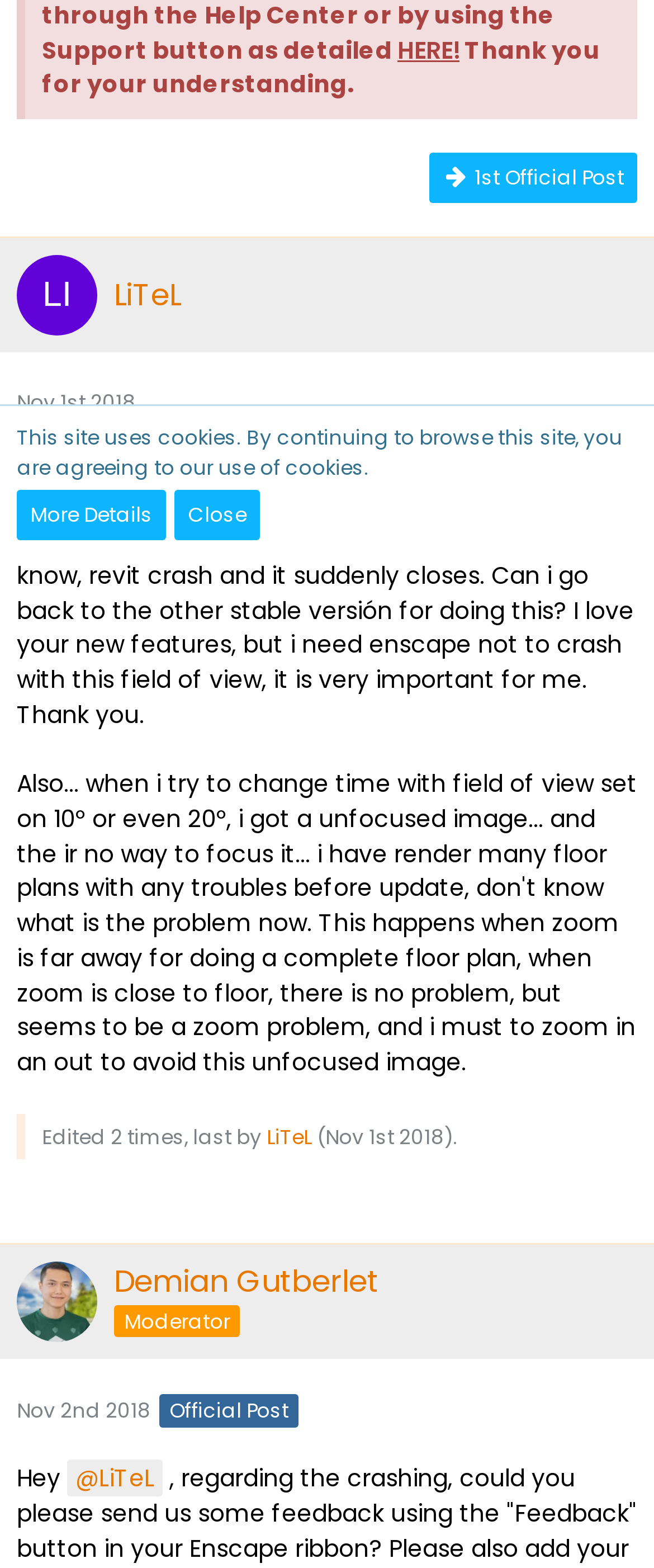Using the provided element description "LiTeL", determine the bounding box coordinates of the UI element.

[0.408, 0.715, 0.477, 0.734]